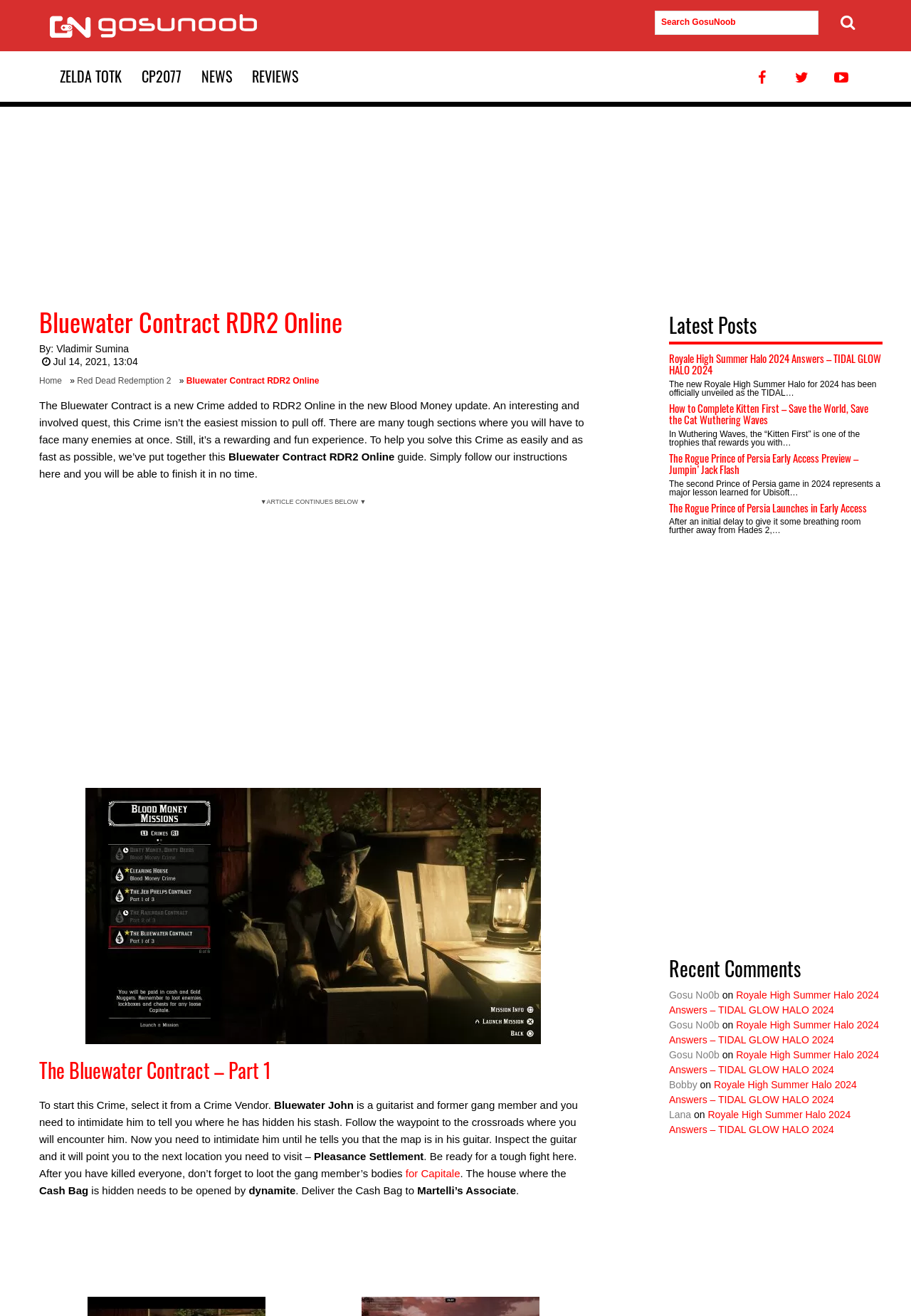What is the item you need to deliver to Martelli's Associate?
Examine the image and give a concise answer in one word or a short phrase.

Cash Bag